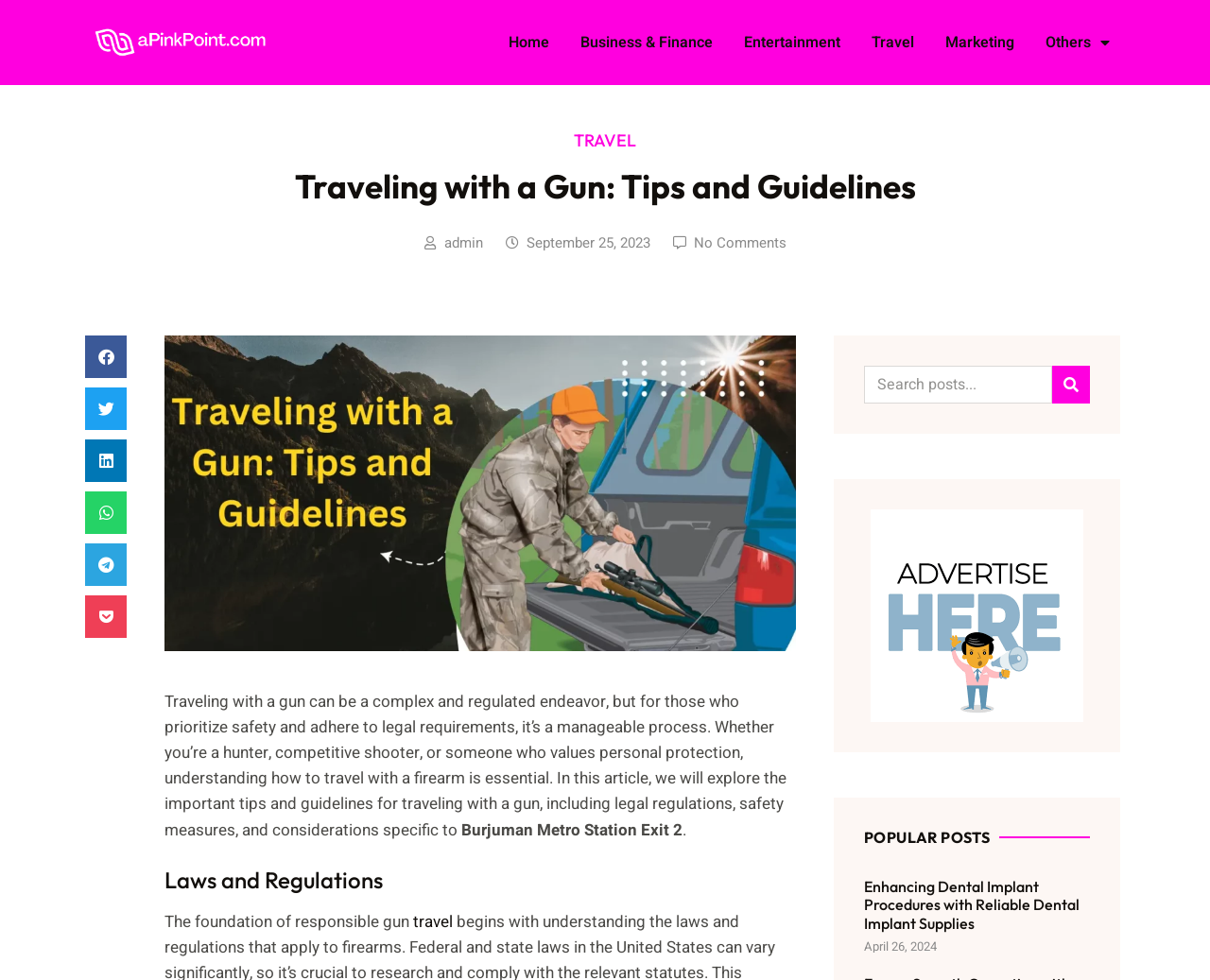Show the bounding box coordinates of the element that should be clicked to complete the task: "Click on the 'TRAVEL' link".

[0.474, 0.132, 0.526, 0.154]